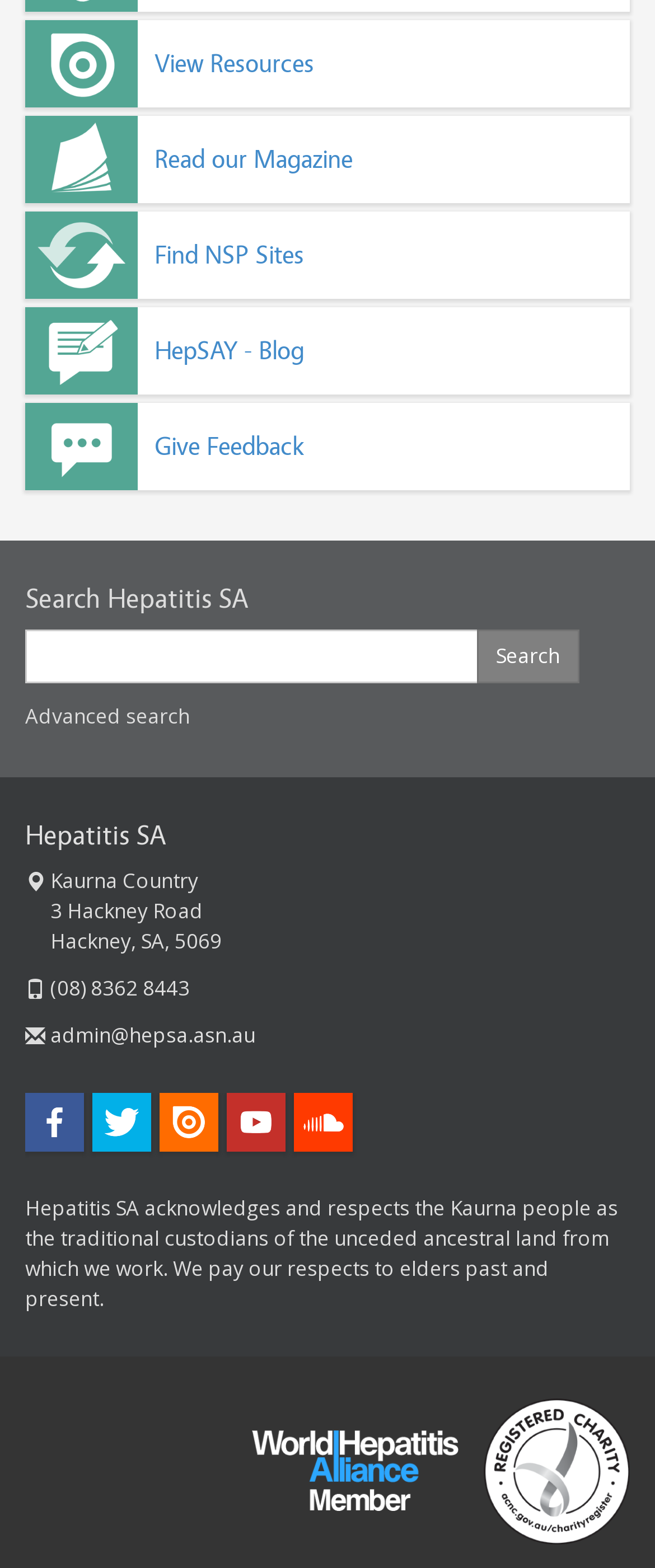Please indicate the bounding box coordinates of the element's region to be clicked to achieve the instruction: "Visit Hepatitis SA blog". Provide the coordinates as four float numbers between 0 and 1, i.e., [left, top, right, bottom].

[0.038, 0.195, 0.962, 0.251]